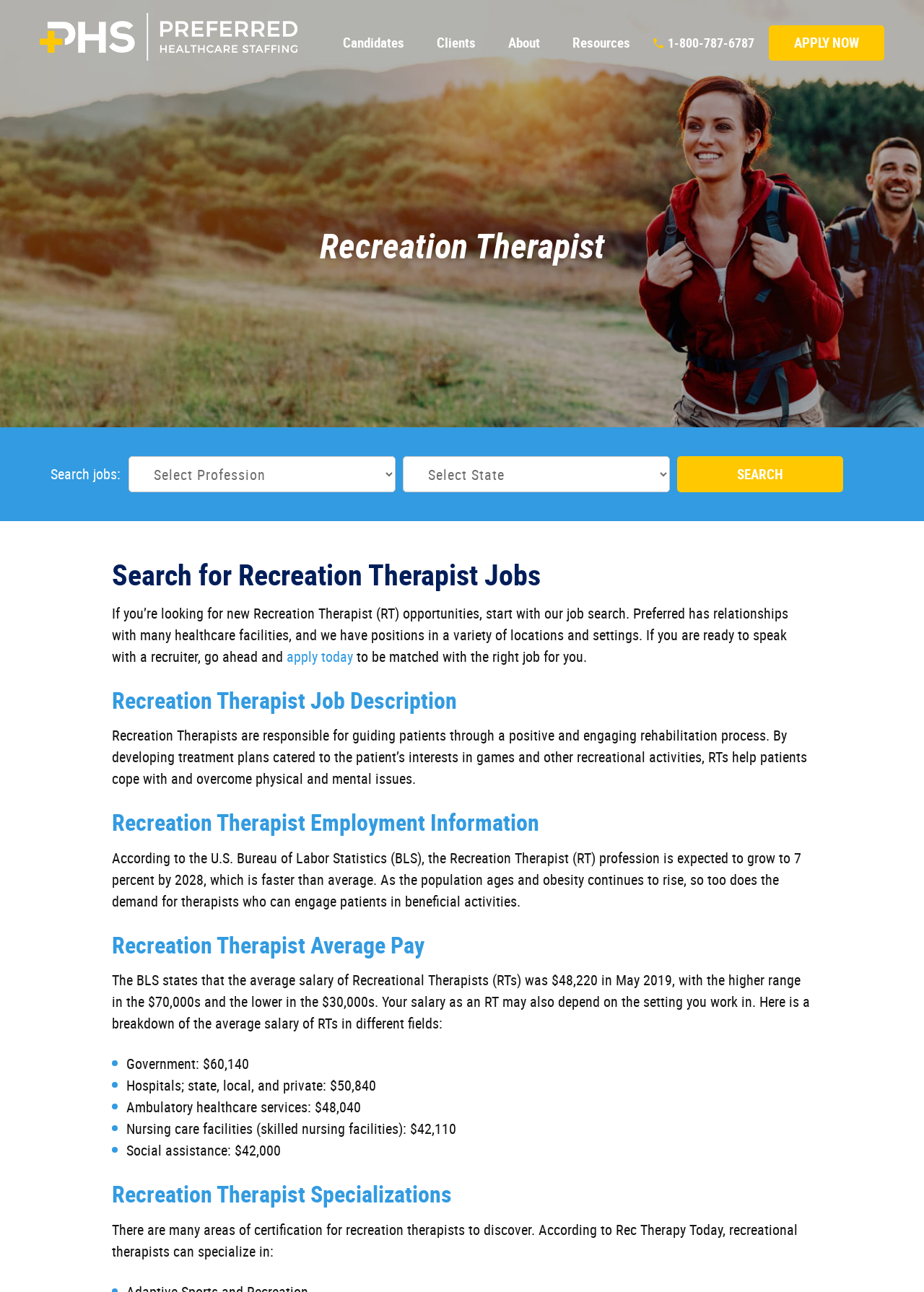Please specify the bounding box coordinates for the clickable region that will help you carry out the instruction: "Learn about recreation therapist average pay".

[0.121, 0.721, 0.879, 0.742]